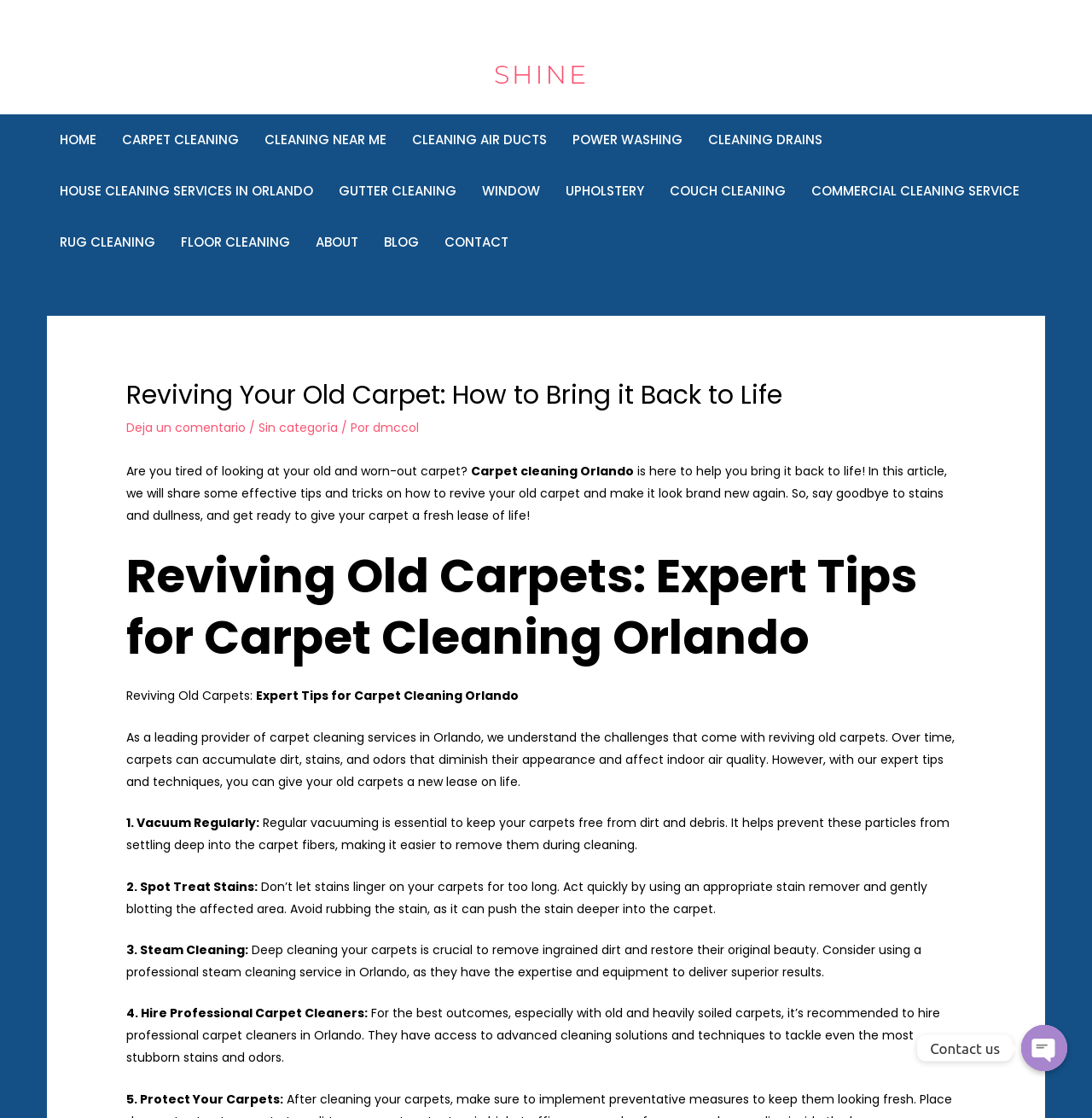Given the element description "Rug cleaning" in the screenshot, predict the bounding box coordinates of that UI element.

[0.043, 0.194, 0.154, 0.24]